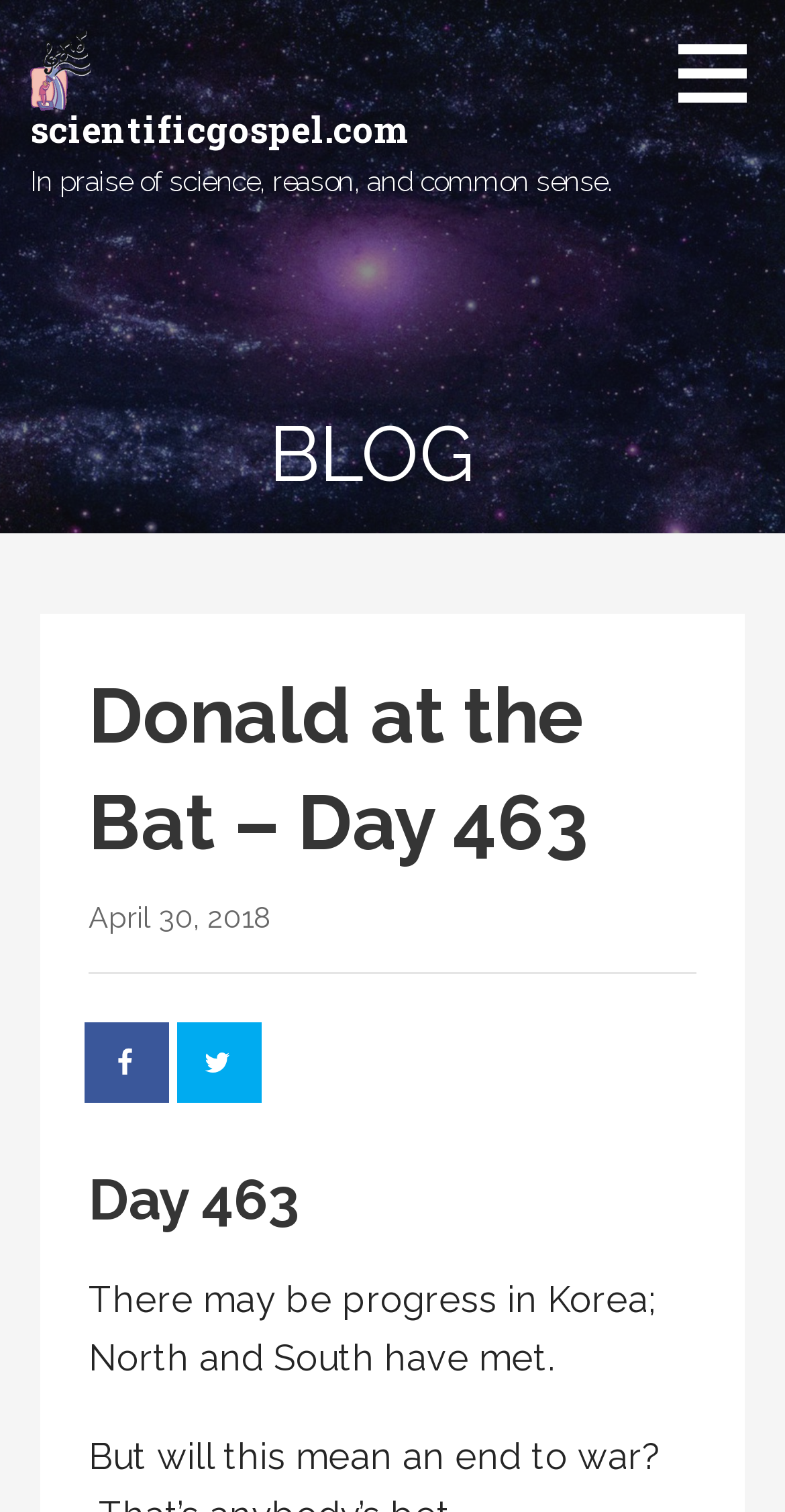Write an extensive caption that covers every aspect of the webpage.

The webpage appears to be a blog post titled "Donald at the Bat - Day 463" on a website called scientificgospel.com. At the top left of the page, there is a link to the website's homepage, accompanied by a small image of the website's logo. 

Below the logo, there is a heading that reads "scientificgospel.com" and a static text that says "In praise of science, reason, and common sense." 

On the left side of the page, there is a section labeled "BLOG" that contains the title of the blog post "Donald at the Bat – Day 463" and the date "April 30, 2018". 

Underneath the title, there are two links to share the blog post on Facebook and Twitter, each accompanied by a small icon. 

The main content of the blog post starts with a heading that reads "Day 463" and is followed by a paragraph of text that discusses the possibility of progress in Korea, with North and South having met, and the uncertainty of whether this will lead to an end to war, with denuclearization being a topic of discussion.